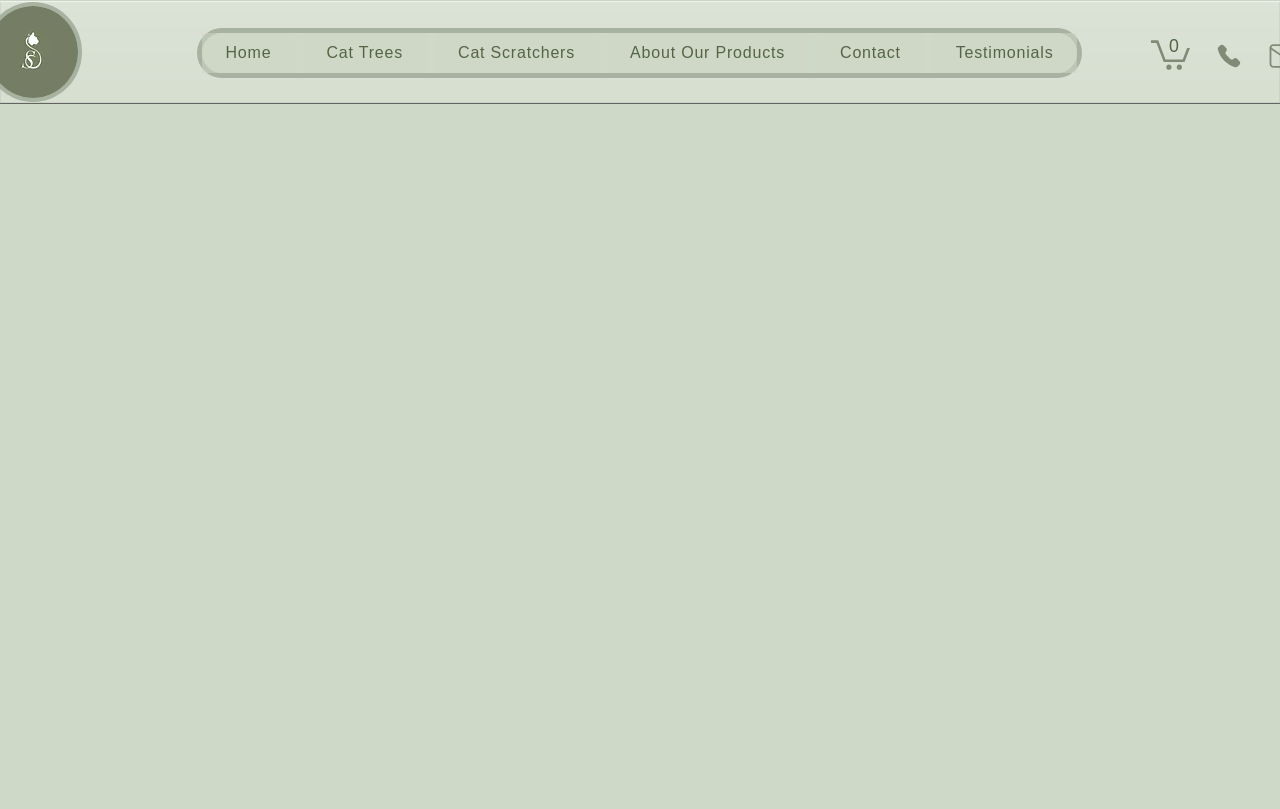Using the element description: "Phone", determine the bounding box coordinates. The coordinates should be in the format [left, top, right, bottom], with values between 0 and 1.

[0.948, 0.049, 0.972, 0.089]